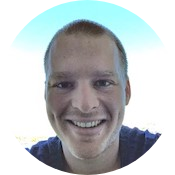Provide a thorough description of what you see in the image.

This image features a smiling individual, with a bright and inviting background that suggests a sunny day. The person's light-colored hair and cheerful expression convey a sense of friendliness and approachability. Below the image, there is a brief introduction that mentions Tim McKinlay, the creator of Affiliate UNguru, who started this platform to help others avoid online scams after experiencing financial losses himself in 2015. His mission is to provide insights into legitimate methods for earning money online, particularly through stock advisories. The overall tone reflects positivity and a commitment to helping others succeed financially.